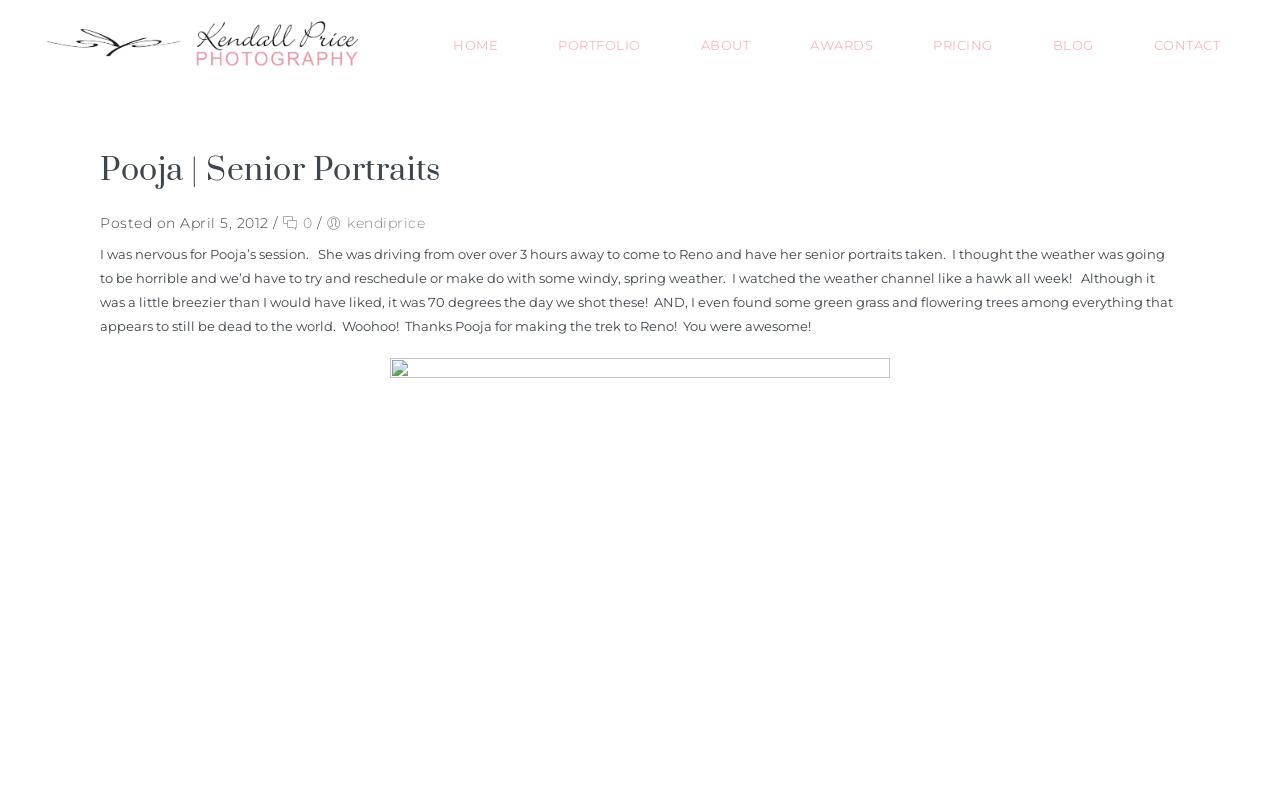Please identify the coordinates of the bounding box that should be clicked to fulfill this instruction: "view portfolio".

[0.412, 0.0, 0.524, 0.111]